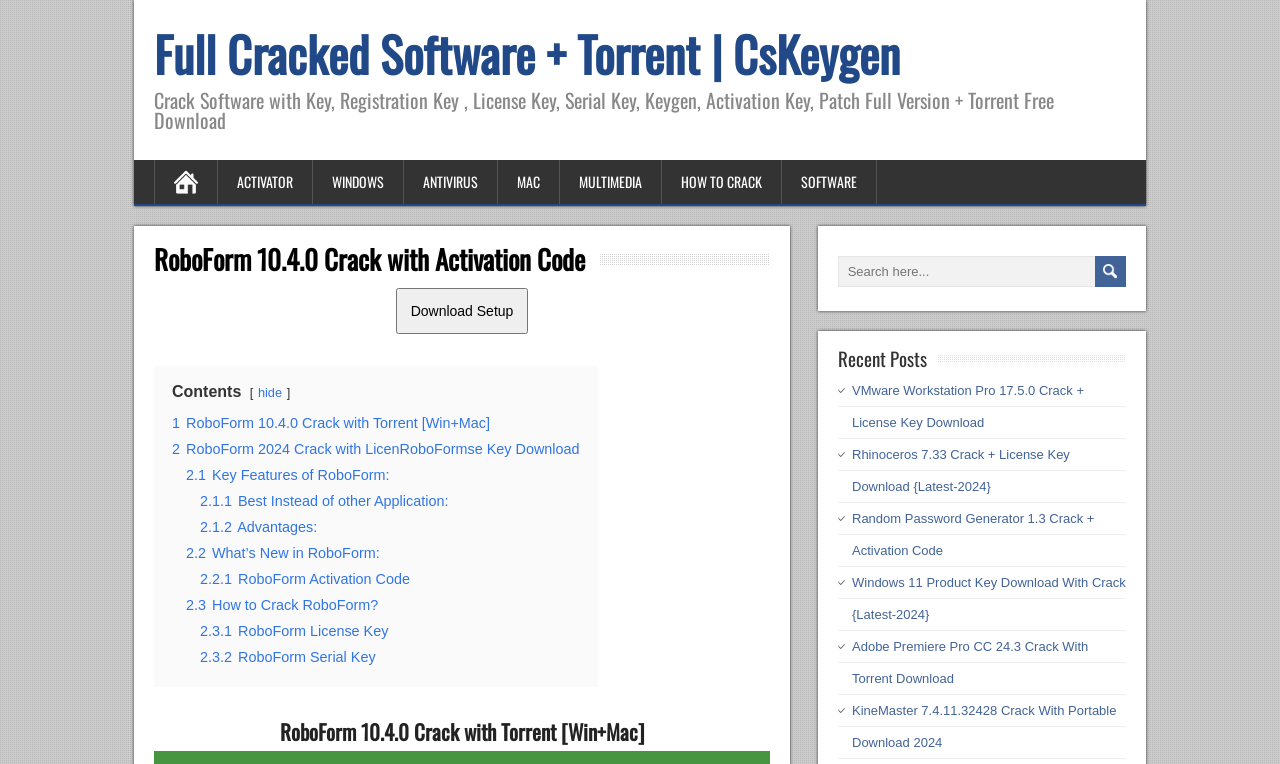Identify the bounding box coordinates of the clickable region to carry out the given instruction: "Read about key features of RoboForm".

[0.145, 0.611, 0.304, 0.632]